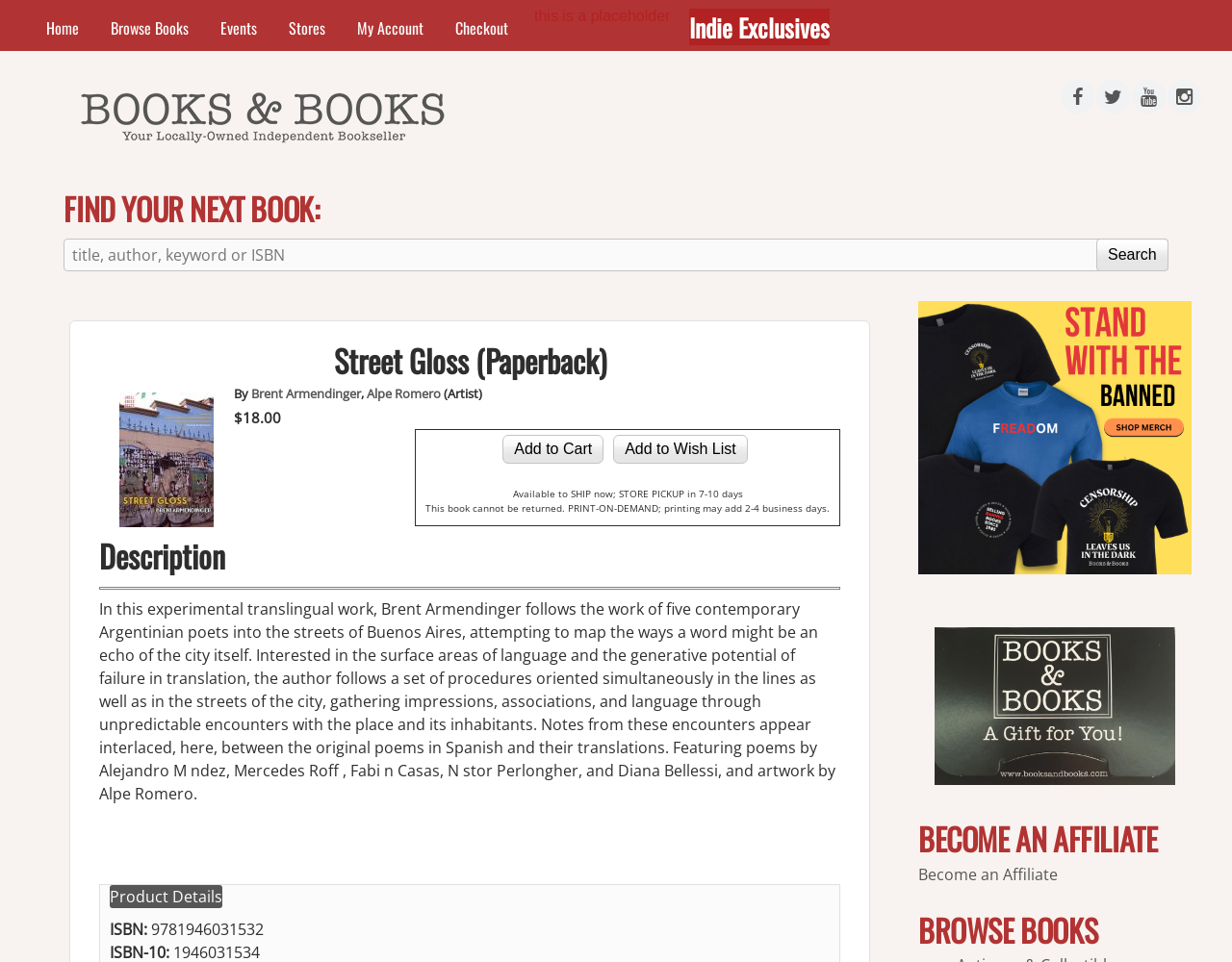What is the title or heading displayed on the webpage?

Books & Books